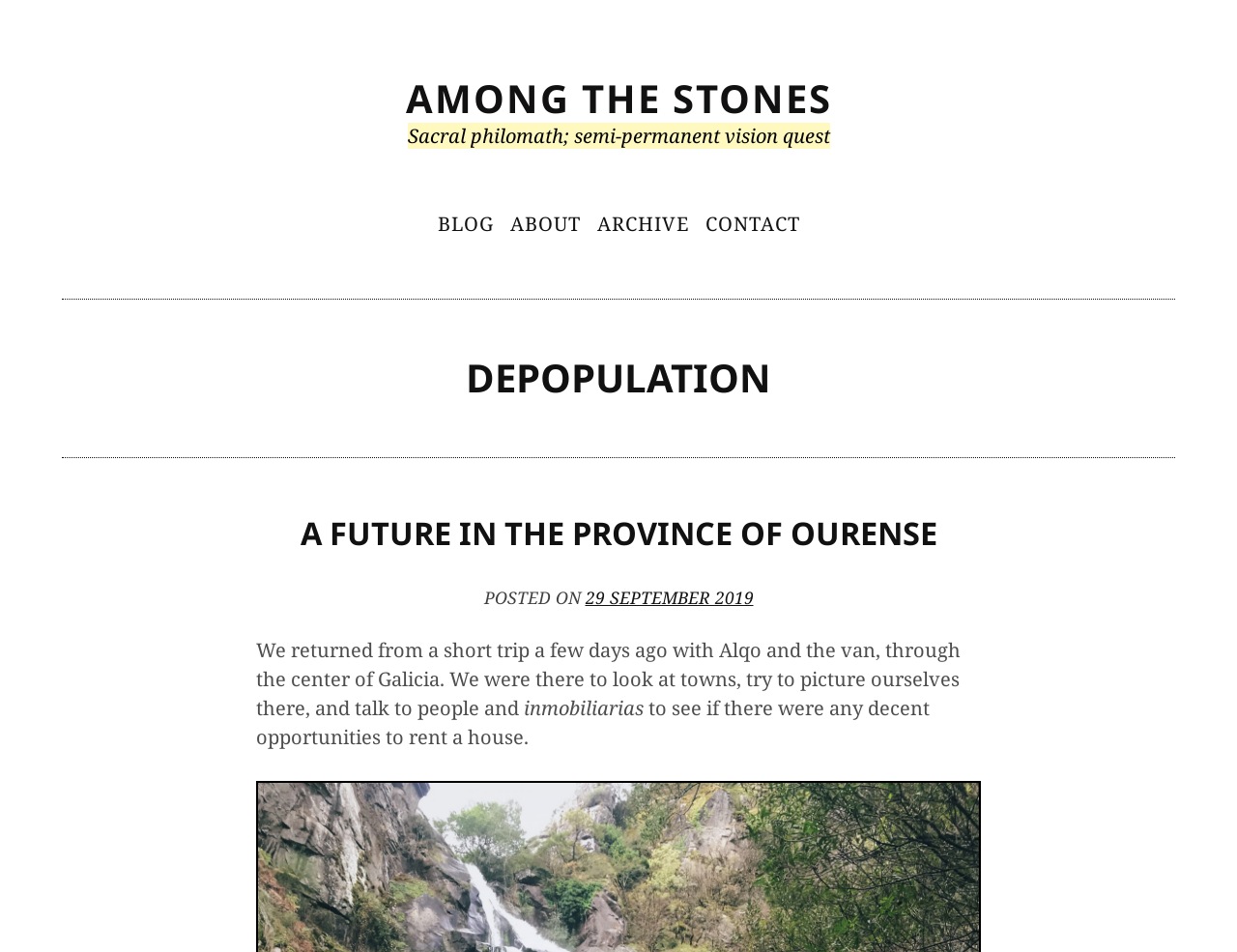When was the first post published?
Kindly offer a comprehensive and detailed response to the question.

The publication date of the first post can be found in the link '29 SEPTEMBER 2019' which is located below the title of the first post, indicating that it is the date when the post was published.